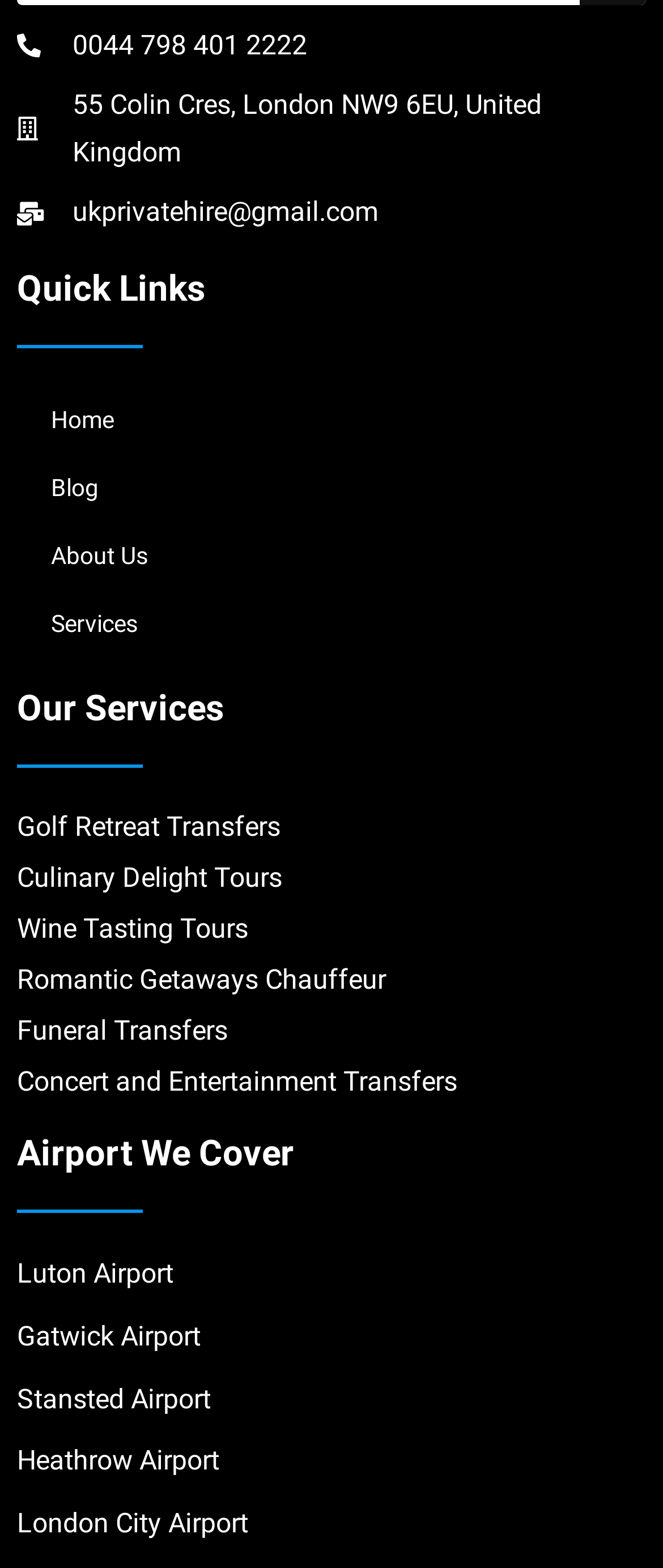Extract the bounding box coordinates of the UI element described by: "Romantic Getaways Chauffeur". The coordinates should include four float numbers ranging from 0 to 1, e.g., [left, top, right, bottom].

[0.026, 0.614, 0.582, 0.635]